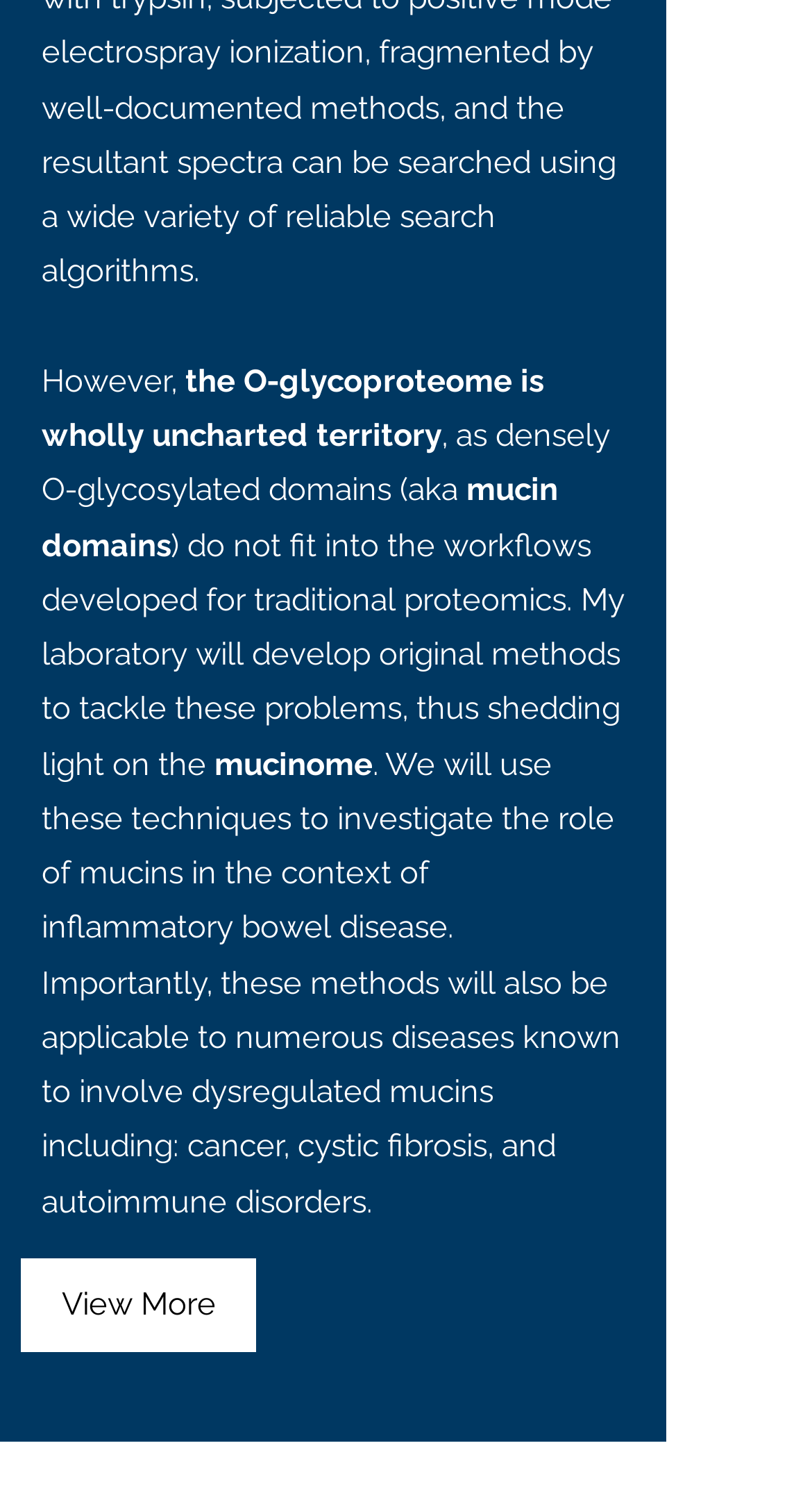What are mucin domains?
Please respond to the question with a detailed and informative answer.

Mucin domains are described in the text as 'densely O-glycosylated domains', which suggests that they are regions of proteins that are heavily modified with O-glycans. This is stated in the sentence 'as densely O-glycosylated domains (aka mucin domains) do not fit into the workflows developed for traditional proteomics.'